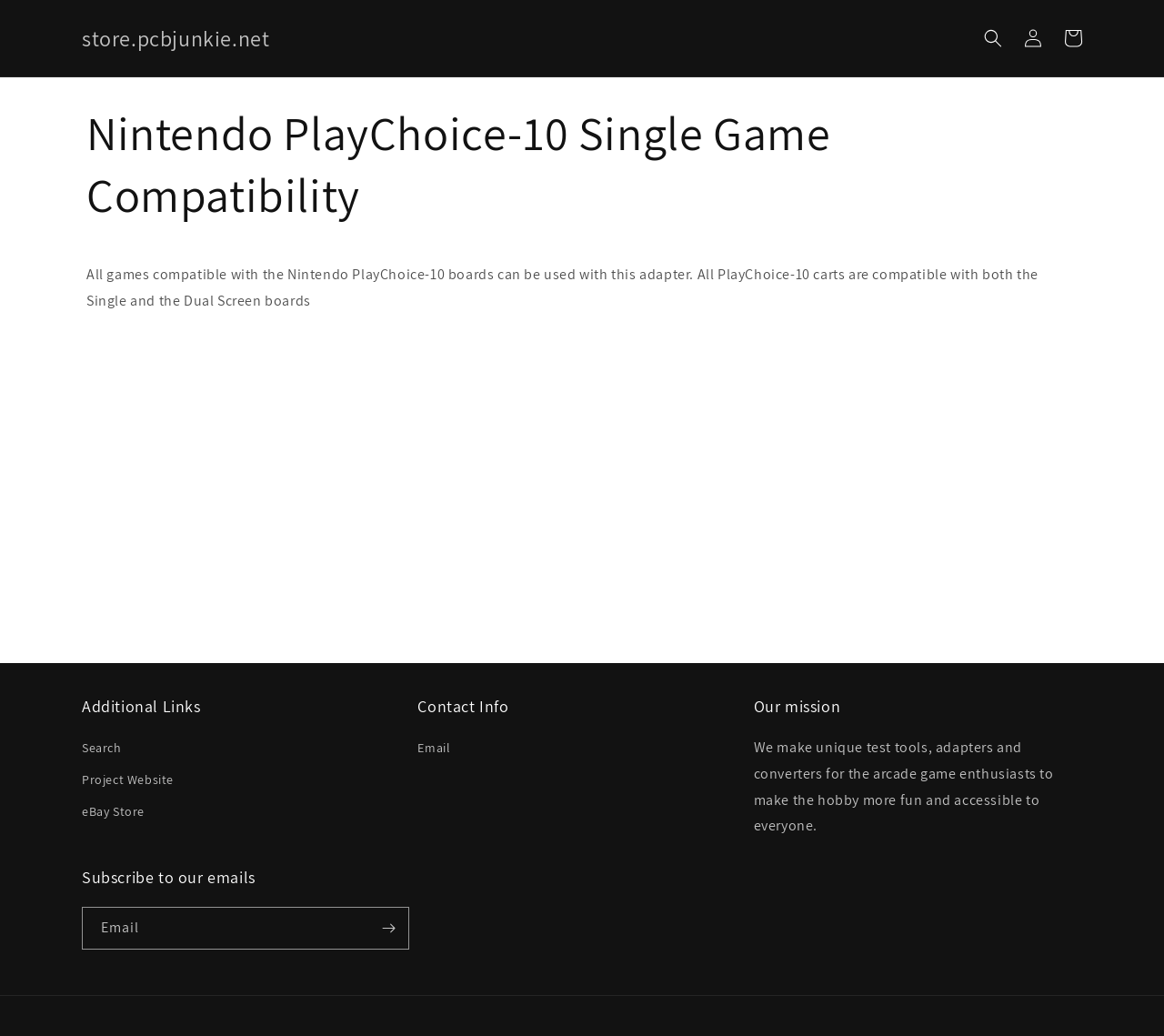What is the purpose of the adapter?
Please give a detailed and elaborate answer to the question.

Based on the webpage, it is mentioned that 'All games compatible with the Nintendo PlayChoice-10 boards can be used with this adapter.' This implies that the adapter is designed to be used with Nintendo PlayChoice-10 games.